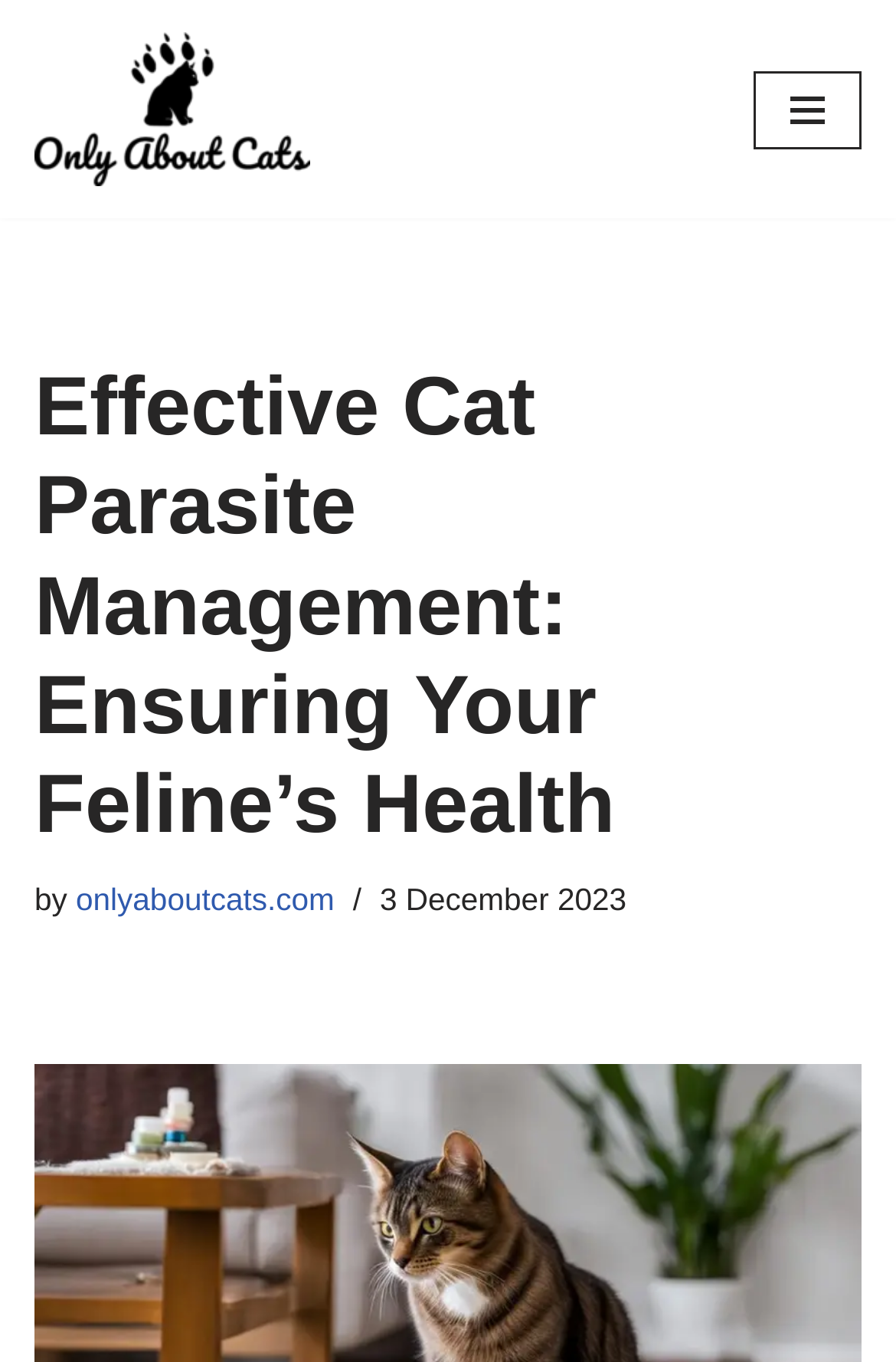Please study the image and answer the question comprehensively:
What is the purpose of the button at the top right?

I determined the purpose of the button by looking at its text content, which is 'Navigation Menu', indicating that it is used to navigate through the website's content.